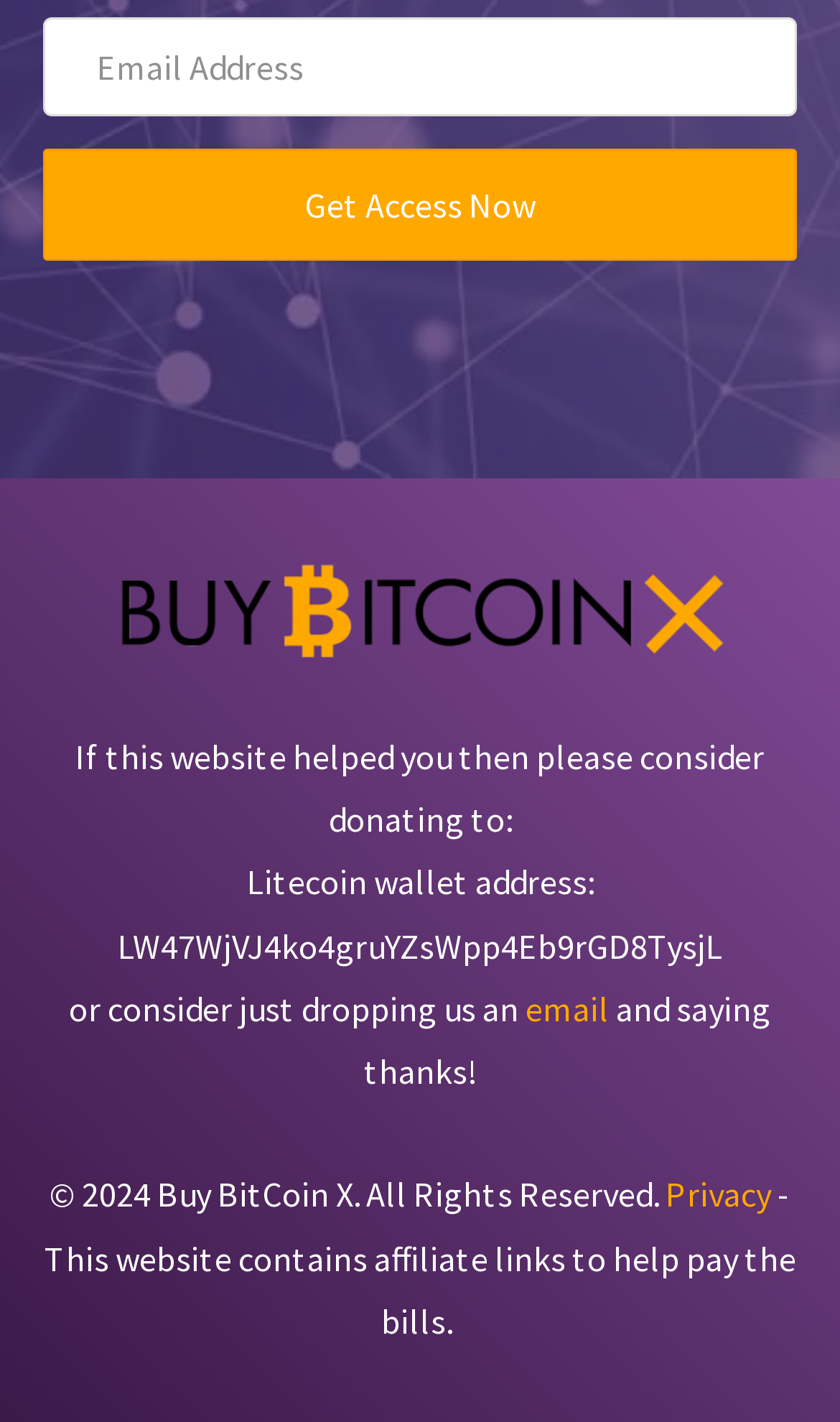What is the purpose of the email address field?
Using the information from the image, answer the question thoroughly.

The email address field is required and has a 'Get Access Now' button next to it, indicating that the user needs to enter their email address to gain access to something, likely the website's content or features.